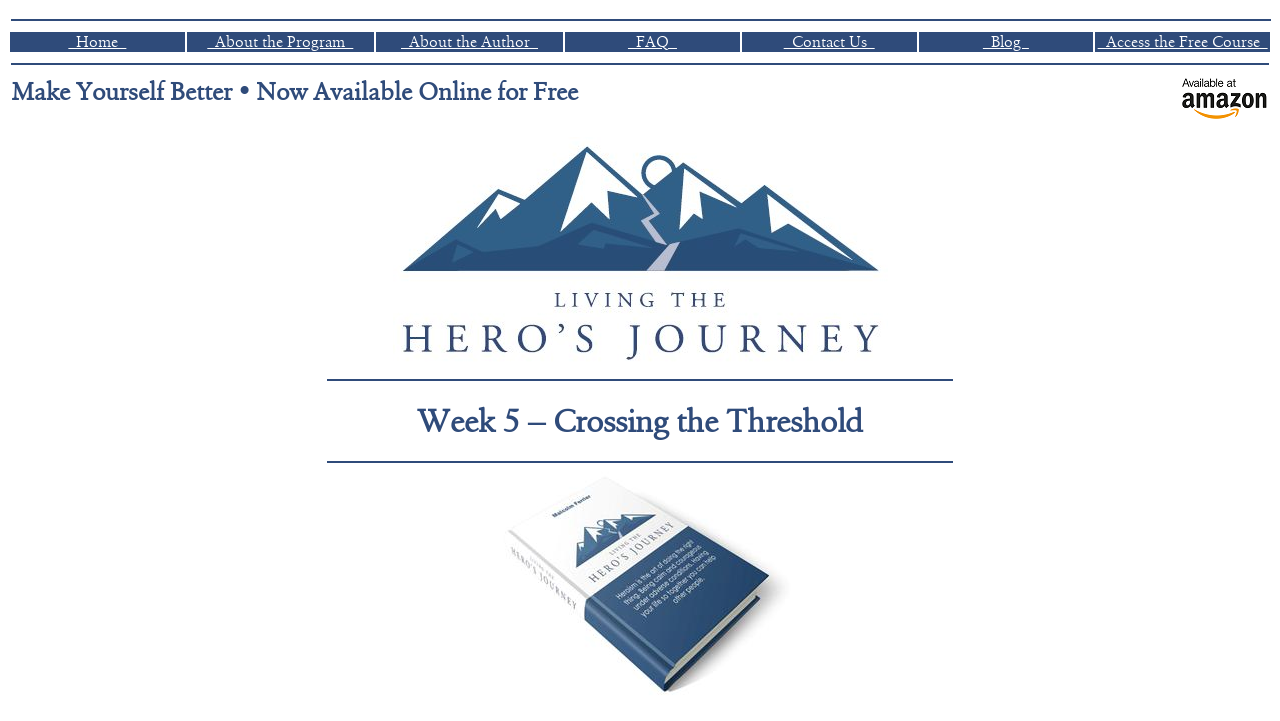Craft a detailed narrative of the webpage's structure and content.

The webpage is titled "Living the Hero's Journey - Chapter 5". At the top, there is a navigation menu with 7 links: "Home", "About the Program", "About the Author", "FAQ", "Contact Us", "Blog", and "Access the Free Course". These links are evenly spaced and take up the entire width of the page.

Below the navigation menu, there is a heading that reads "Make Yourself Better • Now Available Online for Free". To the right of this heading, there is a link with an accompanying image.

The main content of the page is divided into two sections. The left section contains a heading that reads "Week 5 – Crossing the Threshold". This heading is separated from the rest of the content by horizontal lines above and below it. 

On the right side of the page, there is an image that takes up most of the vertical space. Above this image, there is a link with an accompanying image.